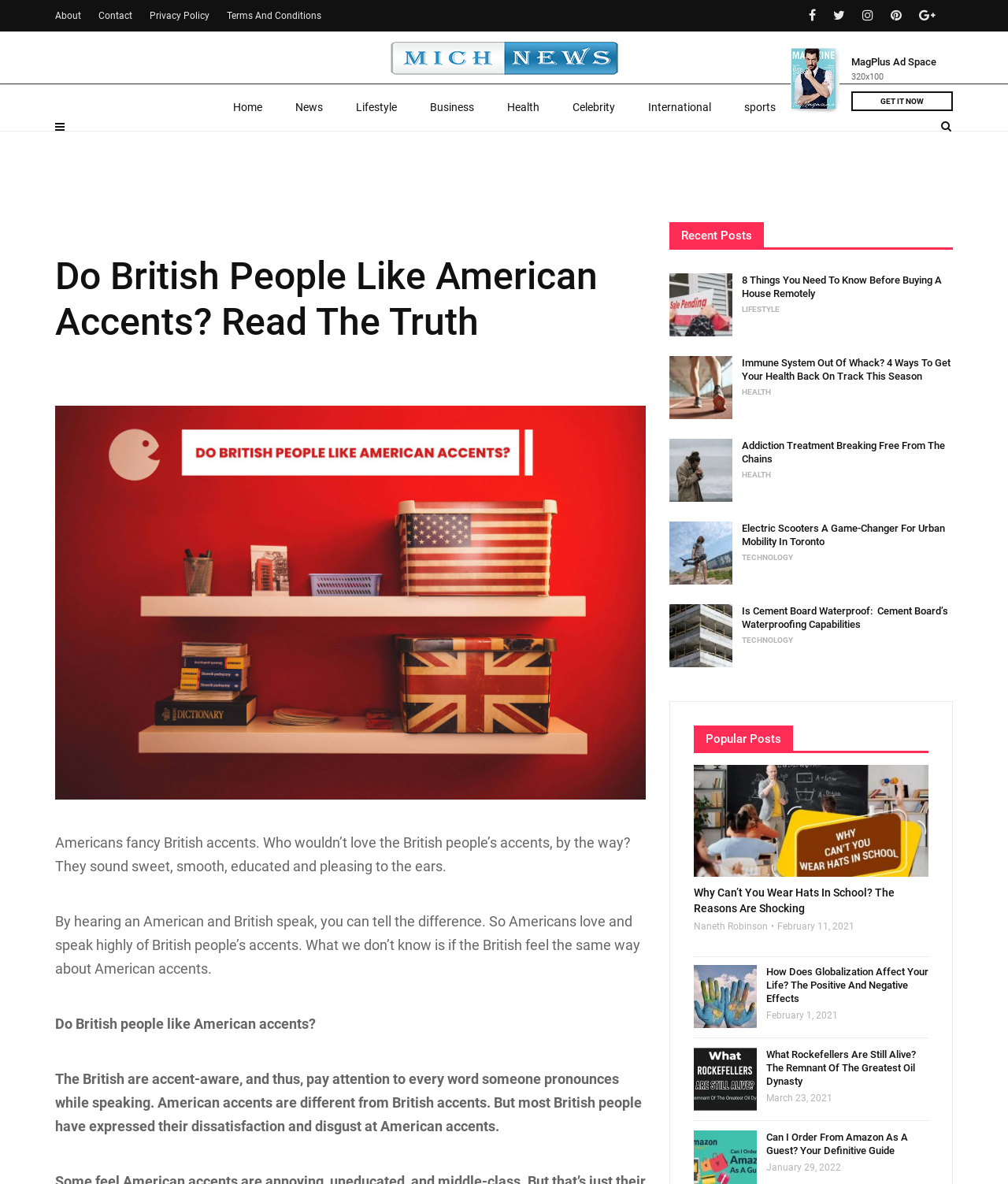Indicate the bounding box coordinates of the clickable region to achieve the following instruction: "Read the article 'Do British People Like American Accents? Read The Truth'."

[0.055, 0.214, 0.641, 0.291]